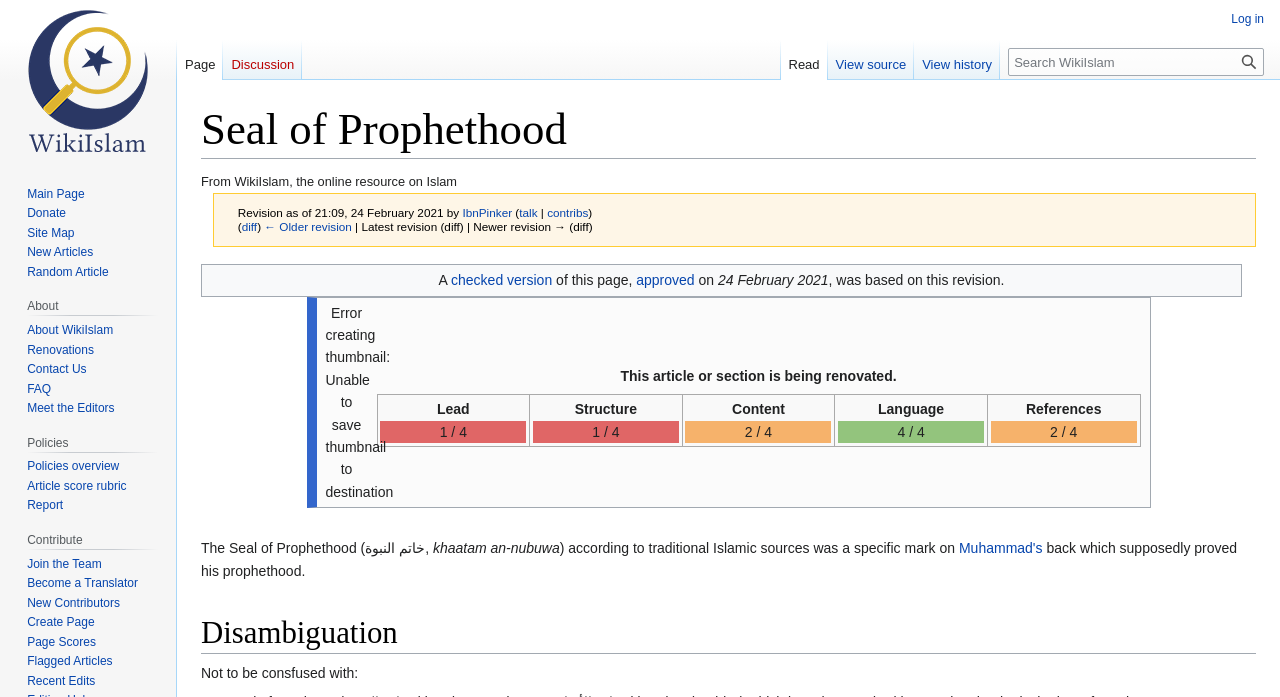Answer the following query concisely with a single word or phrase:
What is the name of the user who made the last revision?

IbnPinker